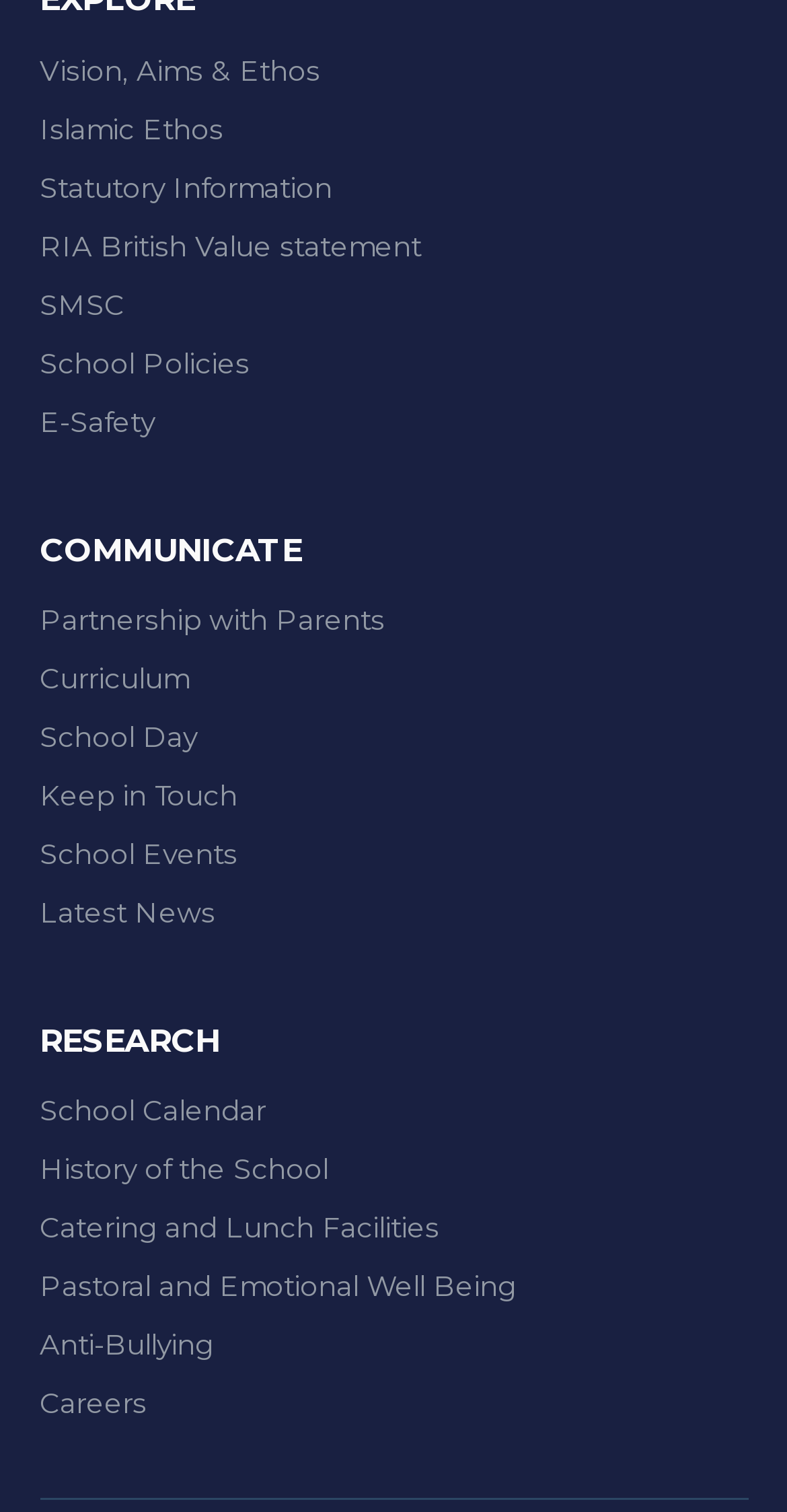Give the bounding box coordinates for this UI element: "Pastoral and Emotional Well Being". The coordinates should be four float numbers between 0 and 1, arranged as [left, top, right, bottom].

[0.05, 0.84, 0.655, 0.861]